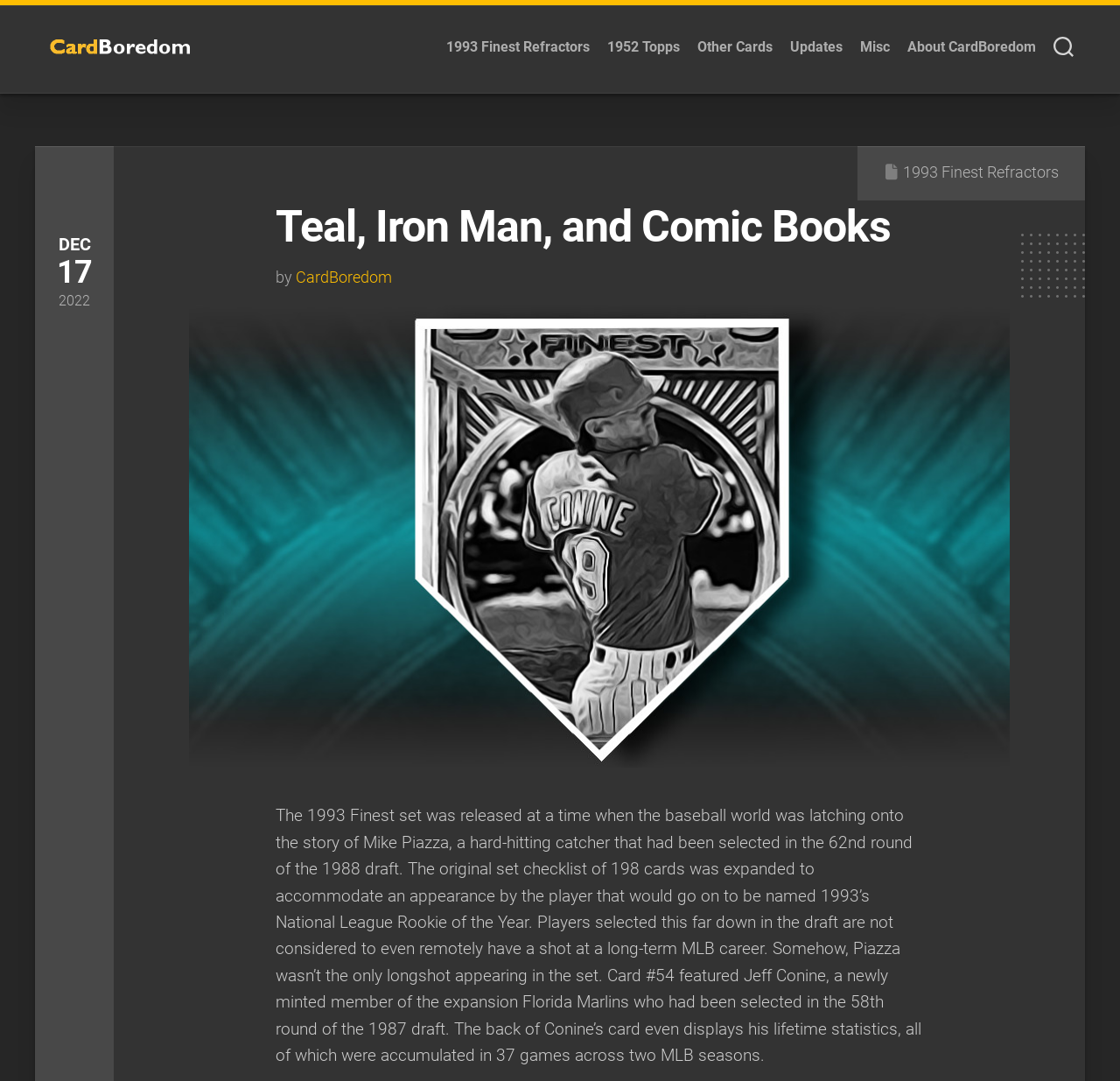What is the name of the blog?
Kindly offer a comprehensive and detailed response to the question.

The name of the blog can be found in the top-left corner of the webpage, where it says 'CardBoredom: Baseball Card Blog'. This is also confirmed by the link 'CardBoredom' in the header section.